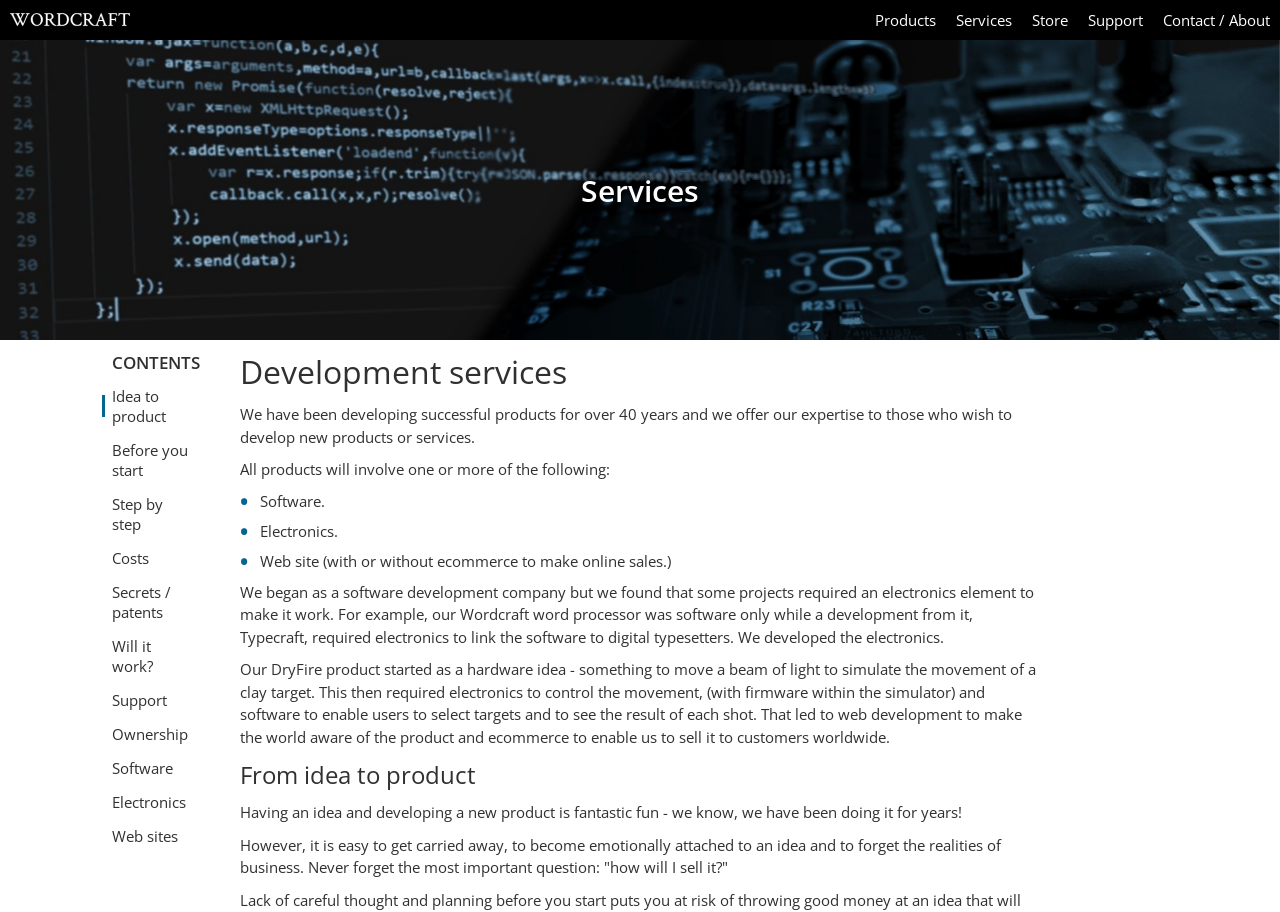Please find the bounding box for the UI component described as follows: "Web sites".

[0.08, 0.898, 0.147, 0.936]